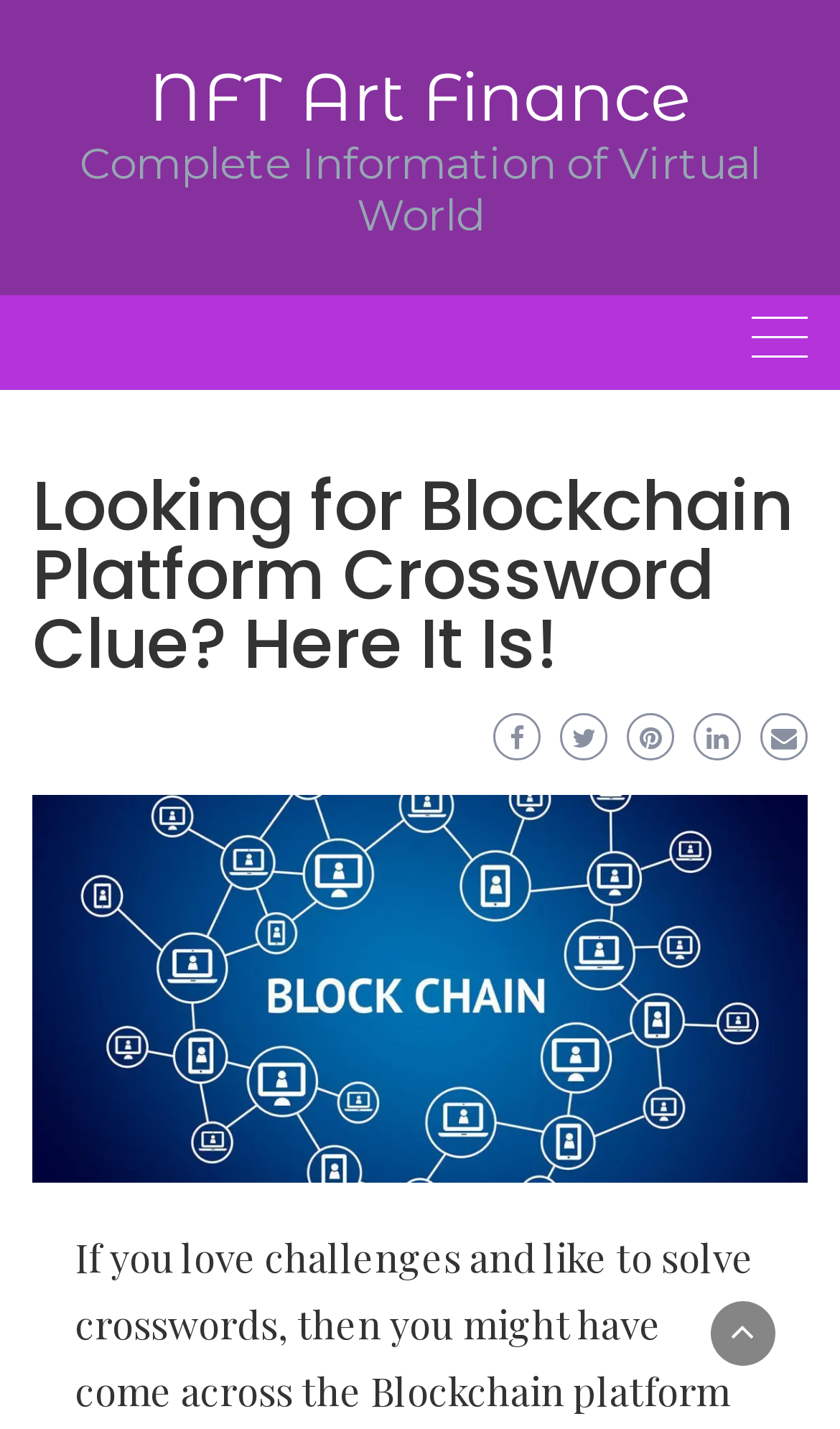Explain the contents of the webpage comprehensively.

The webpage is about finding the blockchain platform crossword clue and learning about blockchain technologies. At the top, there is a link to "NFT Art Finance" positioned slightly to the right of the center. Below it, there is a static text "Complete Information of Virtual World" that spans almost the entire width of the page. 

To the left of the page, there is a button with no text, which controls the primary menu. Above the button, there is a heading that reads "Looking for Blockchain Platform Crossword Clue? Here It Is!" which occupies a significant portion of the page width.

On the right side of the page, there are five links represented by icons, arranged horizontally in a row. These icons are positioned below the heading and above an image. The image, which is a figure, takes up a significant portion of the page and is positioned at the bottom. The image is related to the blockchain platform crossword clue.